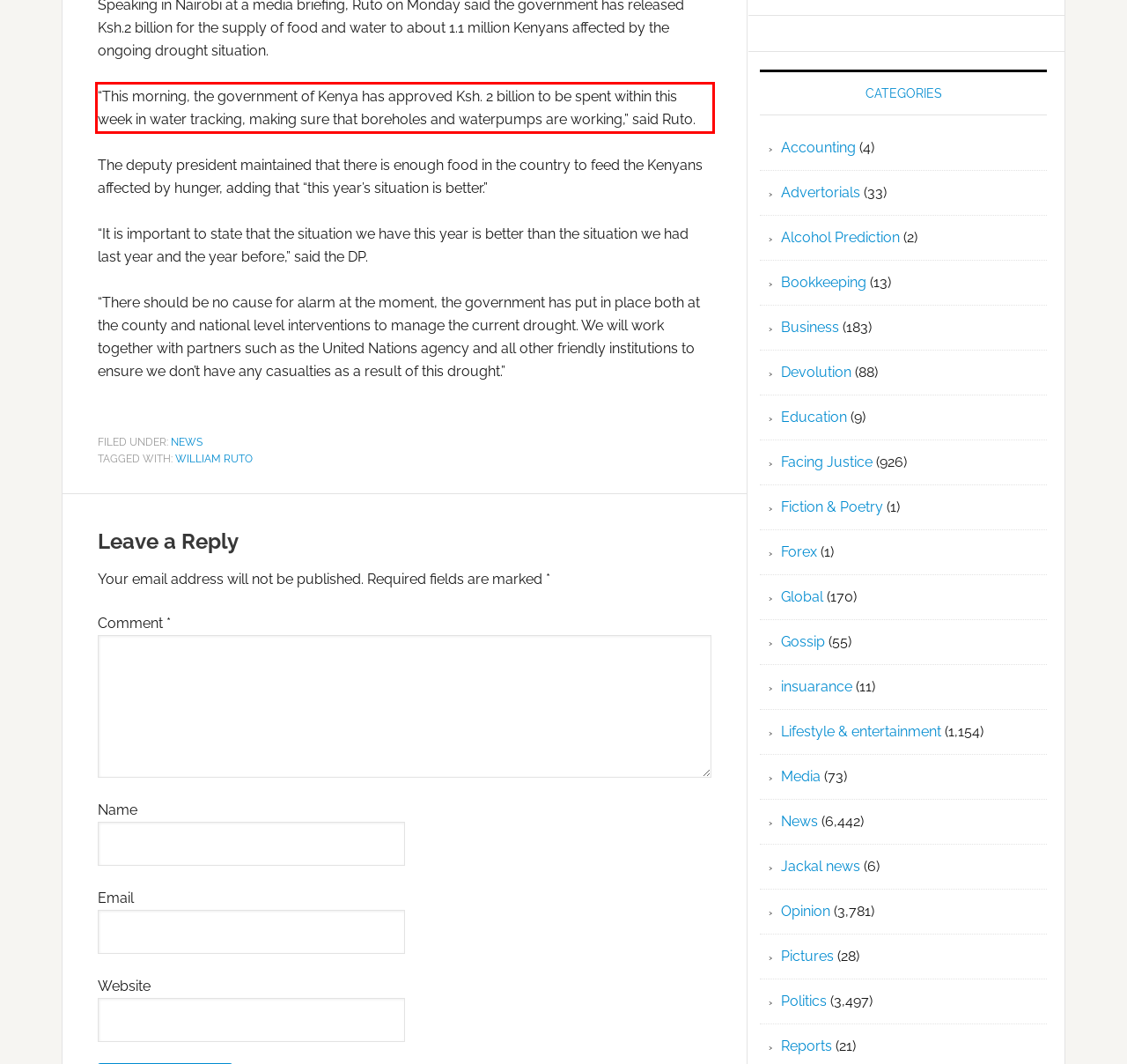Given a screenshot of a webpage, locate the red bounding box and extract the text it encloses.

“This morning, the government of Kenya has approved Ksh. 2 billion to be spent within this week in water tracking, making sure that boreholes and waterpumps are working,” said Ruto.